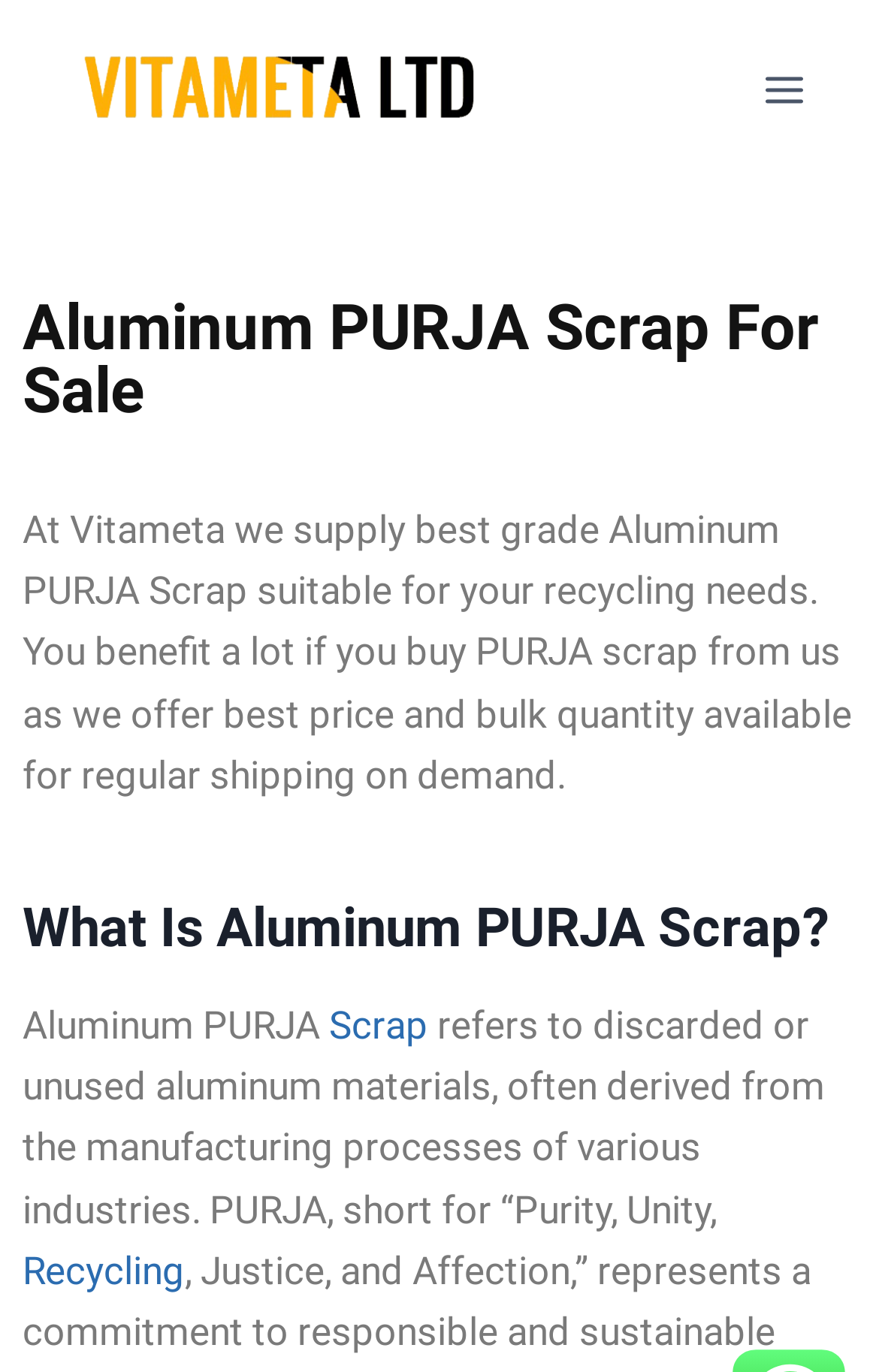What is the benefit of buying PURJA scrap from Vitameta?
Give a detailed and exhaustive answer to the question.

According to the webpage, buying PURJA scrap from Vitameta offers two benefits: the best price and bulk quantity available for regular shipping on demand, which implies that customers can get a good deal and a large supply of the product.